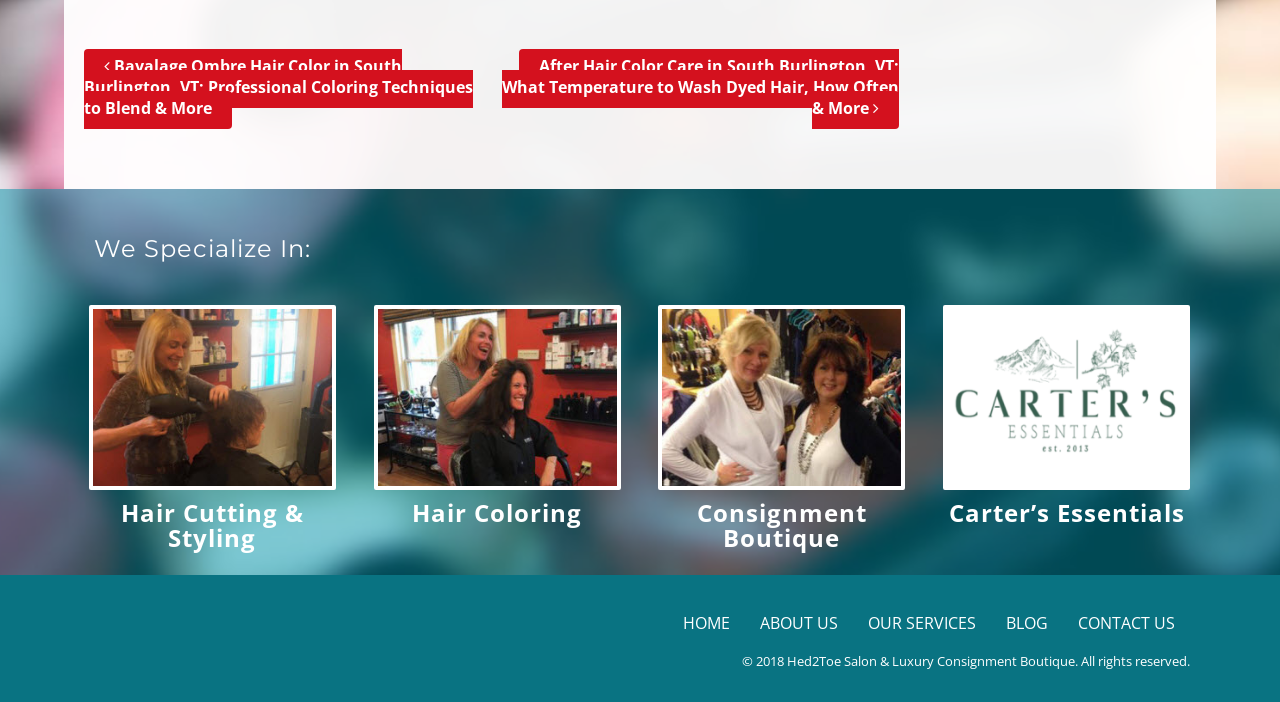Find the bounding box coordinates for the area you need to click to carry out the instruction: "Read about Bayalage Ombre Hair Color". The coordinates should be four float numbers between 0 and 1, indicated as [left, top, right, bottom].

[0.066, 0.07, 0.37, 0.184]